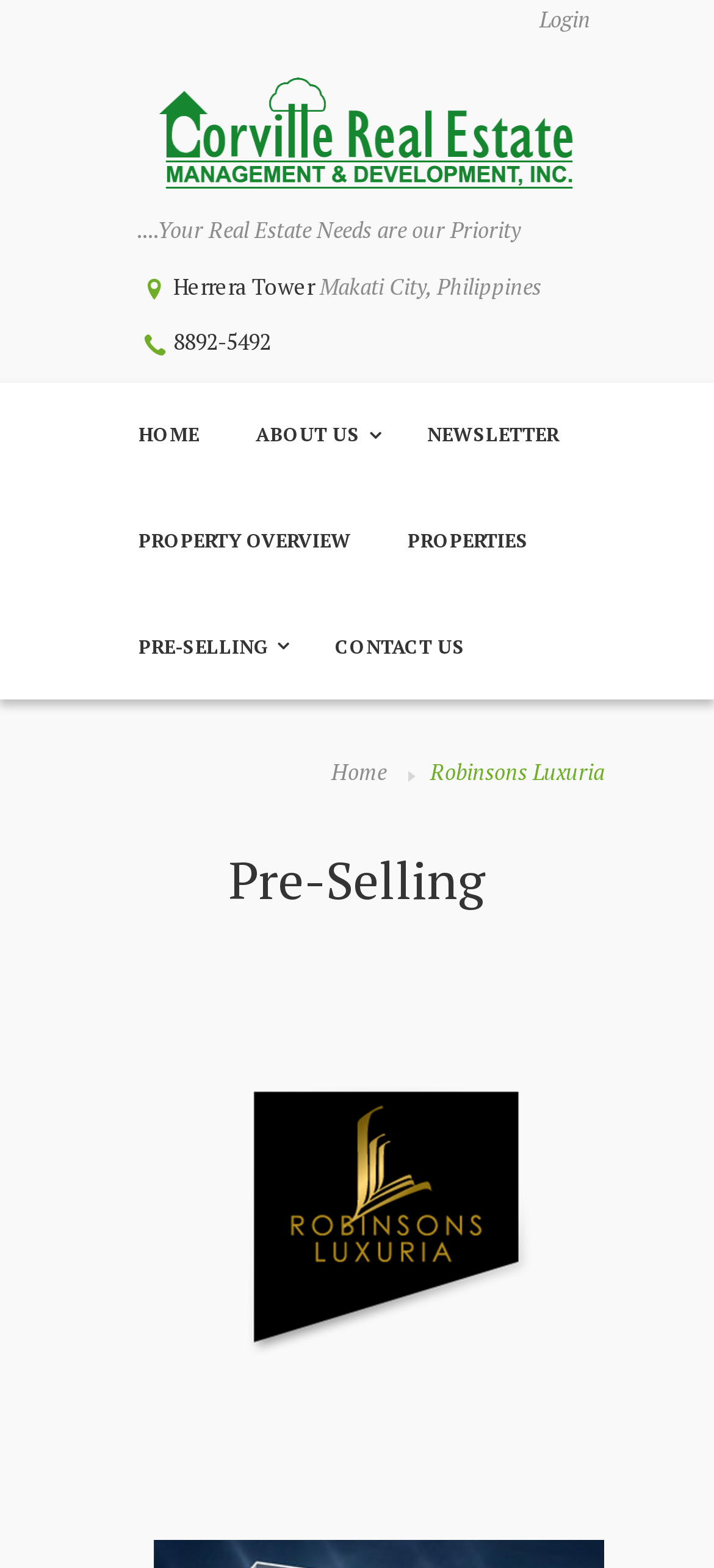Locate the bounding box coordinates of the area to click to fulfill this instruction: "Call 8892-5492". The bounding box should be presented as four float numbers between 0 and 1, in the order [left, top, right, bottom].

[0.243, 0.21, 0.379, 0.227]